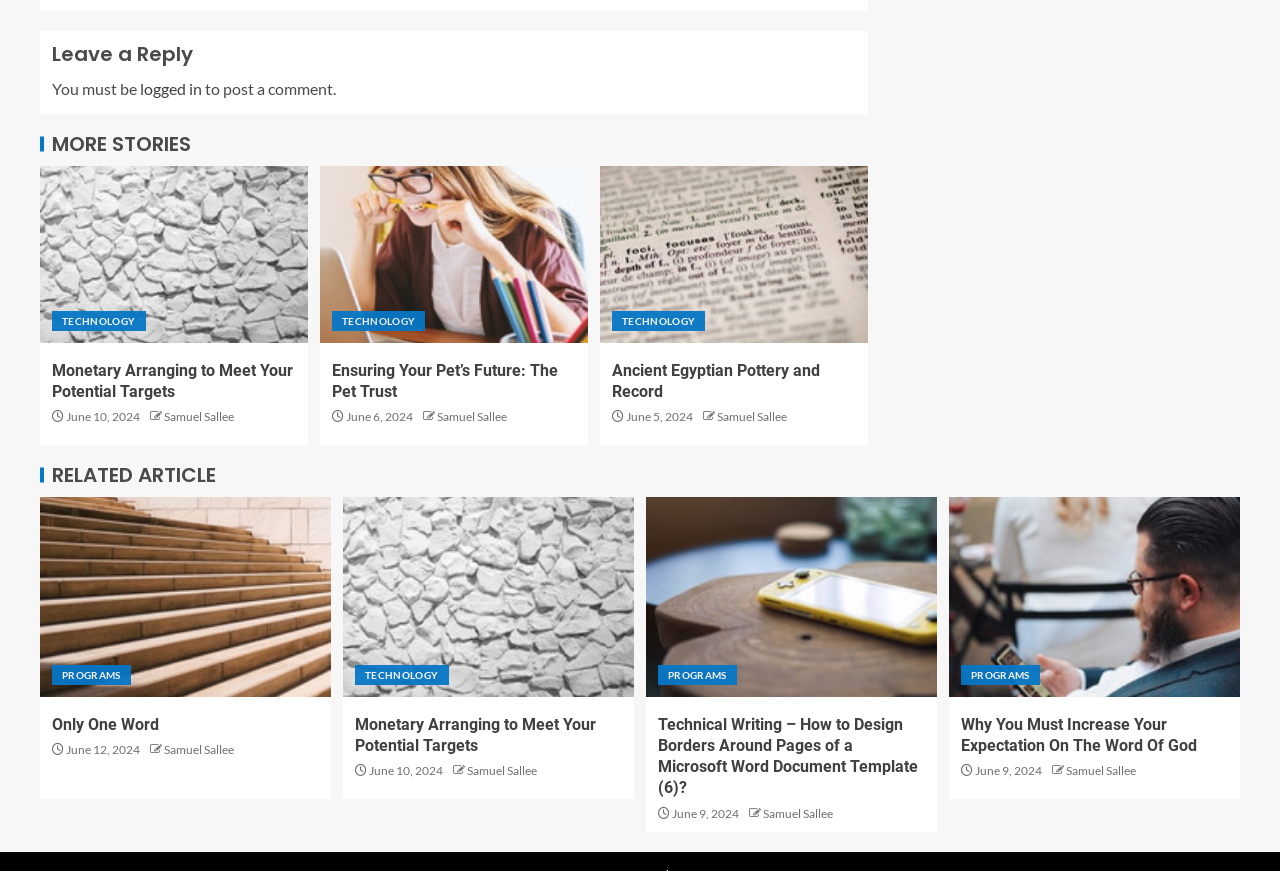Determine the bounding box coordinates in the format (top-left x, top-left y, bottom-right x, bottom-right y). Ensure all values are floating point numbers between 0 and 1. Identify the bounding box of the UI element described by: Only One Word

[0.041, 0.821, 0.124, 0.842]